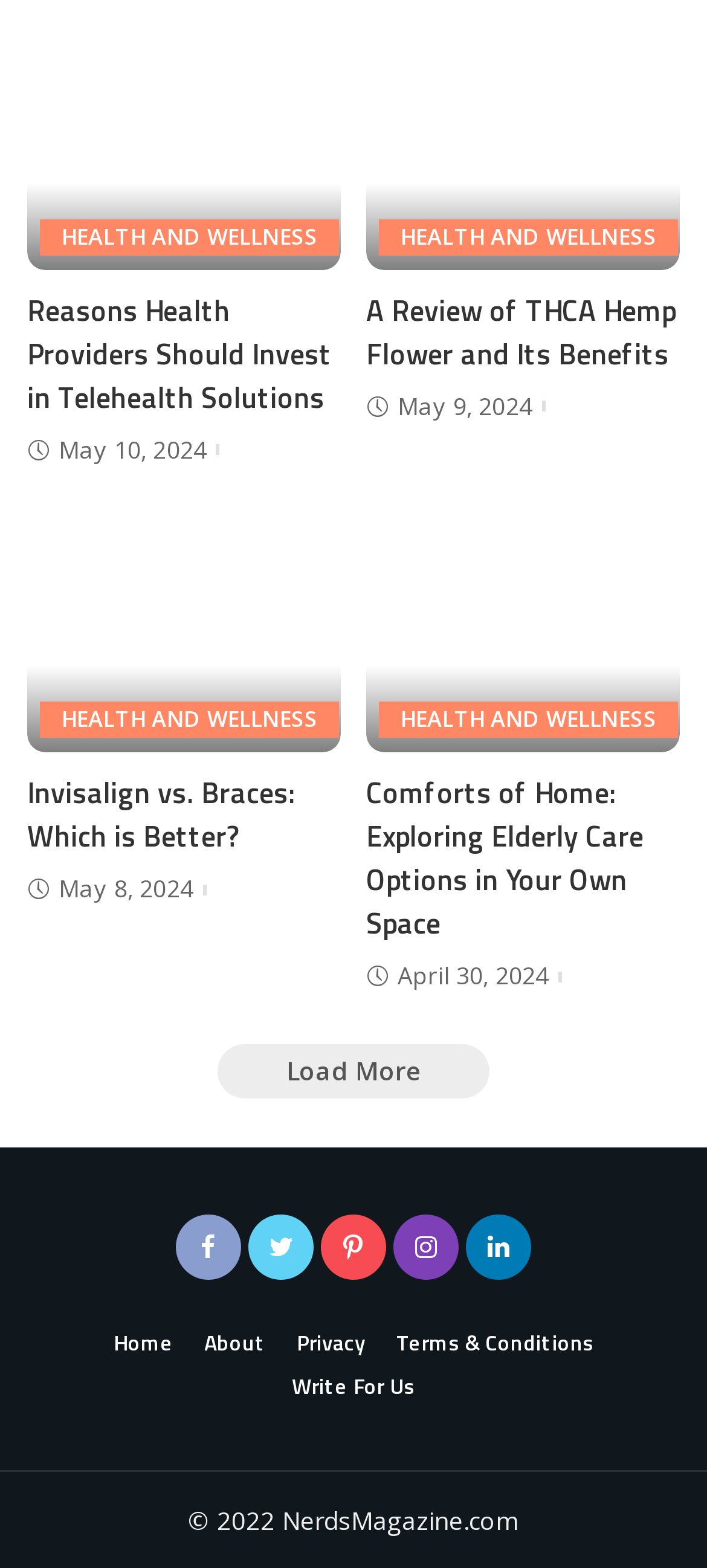Can you give a detailed response to the following question using the information from the image? What is the topic of the first article?

The first article's heading is 'Reasons Health Providers Should Invest in Telehealth Solutions', which indicates that the topic of the article is related to telehealth solutions.